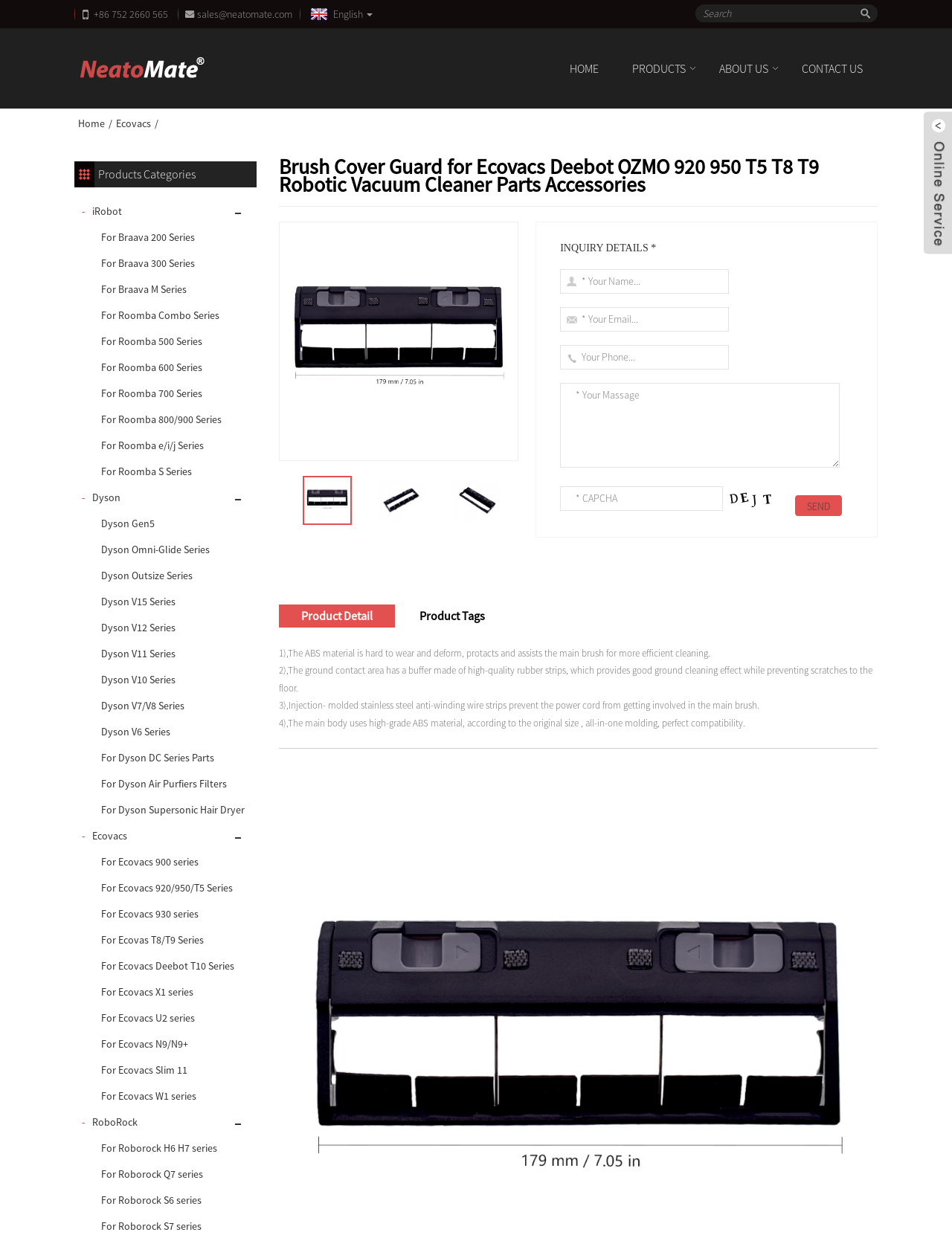Can you specify the bounding box coordinates for the region that should be clicked to fulfill this instruction: "Click on the 'English' link".

[0.323, 0.006, 0.381, 0.017]